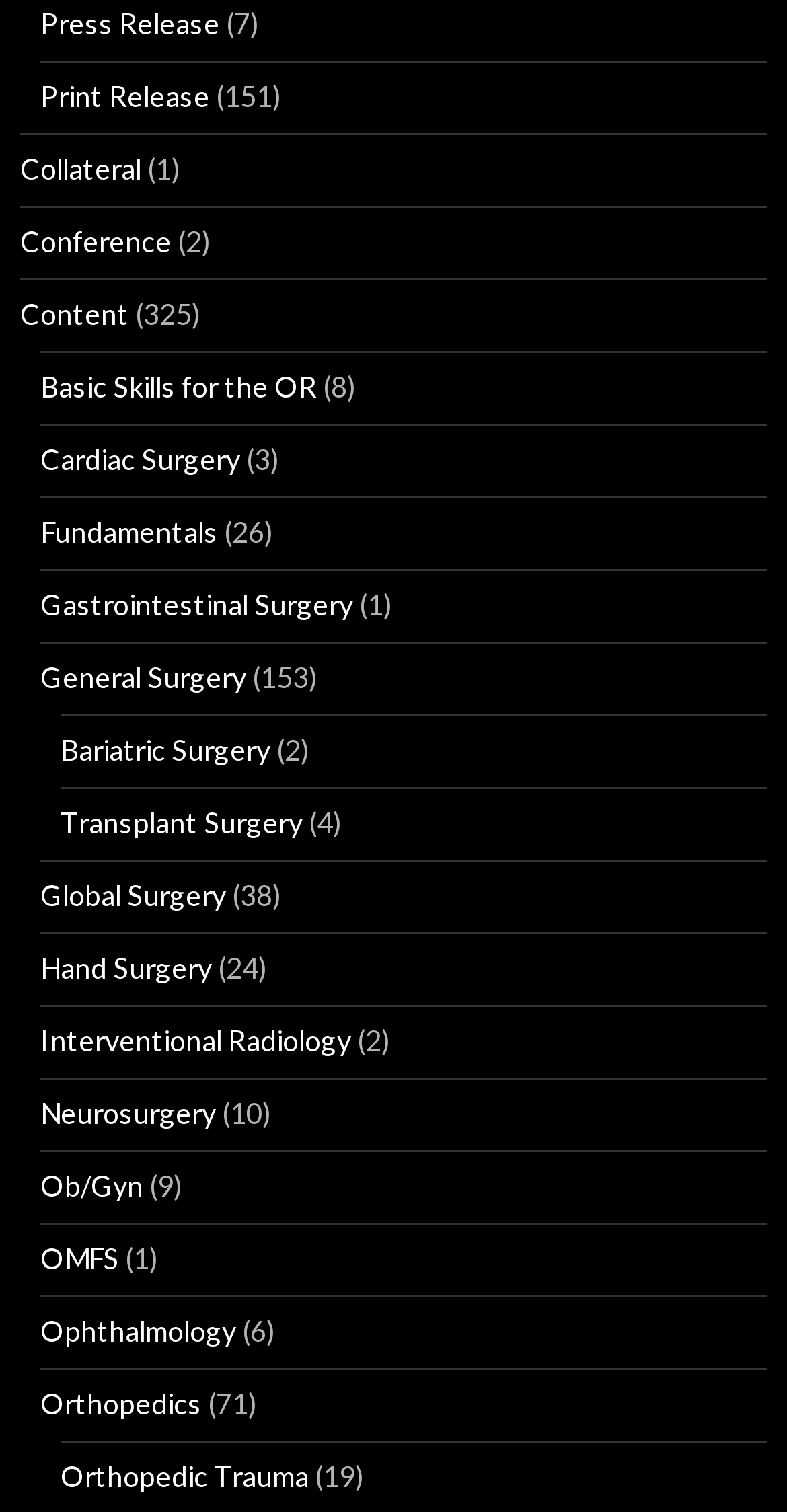What is the purpose of this webpage?
Examine the webpage screenshot and provide an in-depth answer to the question.

Based on the links and static text elements on the webpage, I can infer that the purpose of this webpage is to provide information about different types of surgery and medical fields, likely for educational or research purposes.